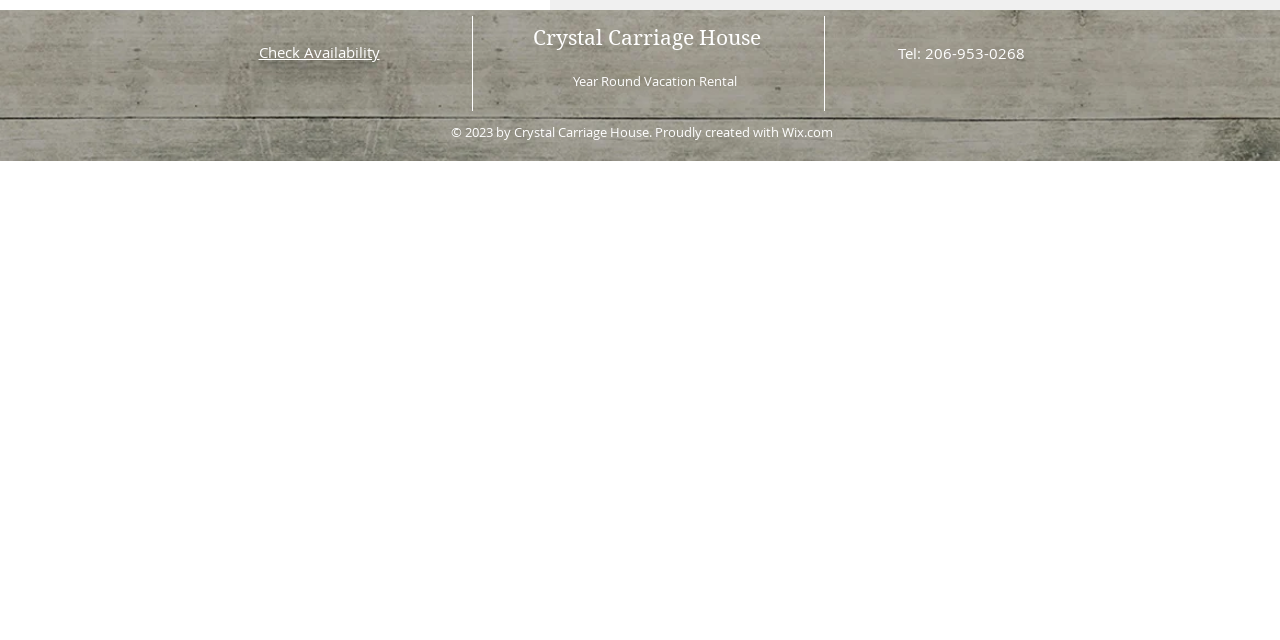For the element described, predict the bounding box coordinates as (top-left x, top-left y, bottom-right x, bottom-right y). All values should be between 0 and 1. Element description: Wix.com

[0.611, 0.192, 0.651, 0.22]